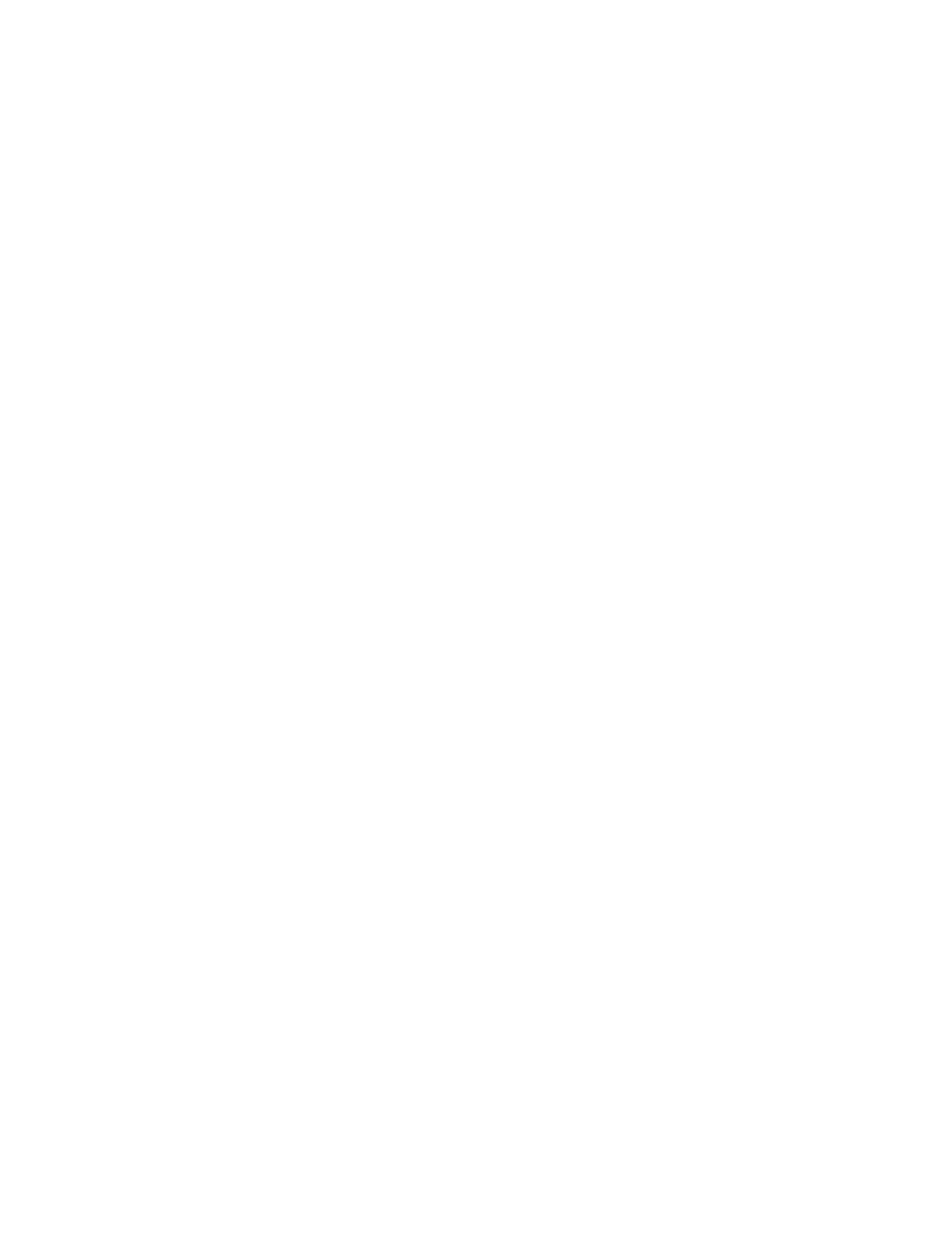How many headings are on this webpage?
Please provide a comprehensive answer based on the contents of the image.

There are 2 headings on this webpage, namely 'Quick links' and 'Jobs Alert', which are identified by their element types as headings and have distinct bounding box coordinates.